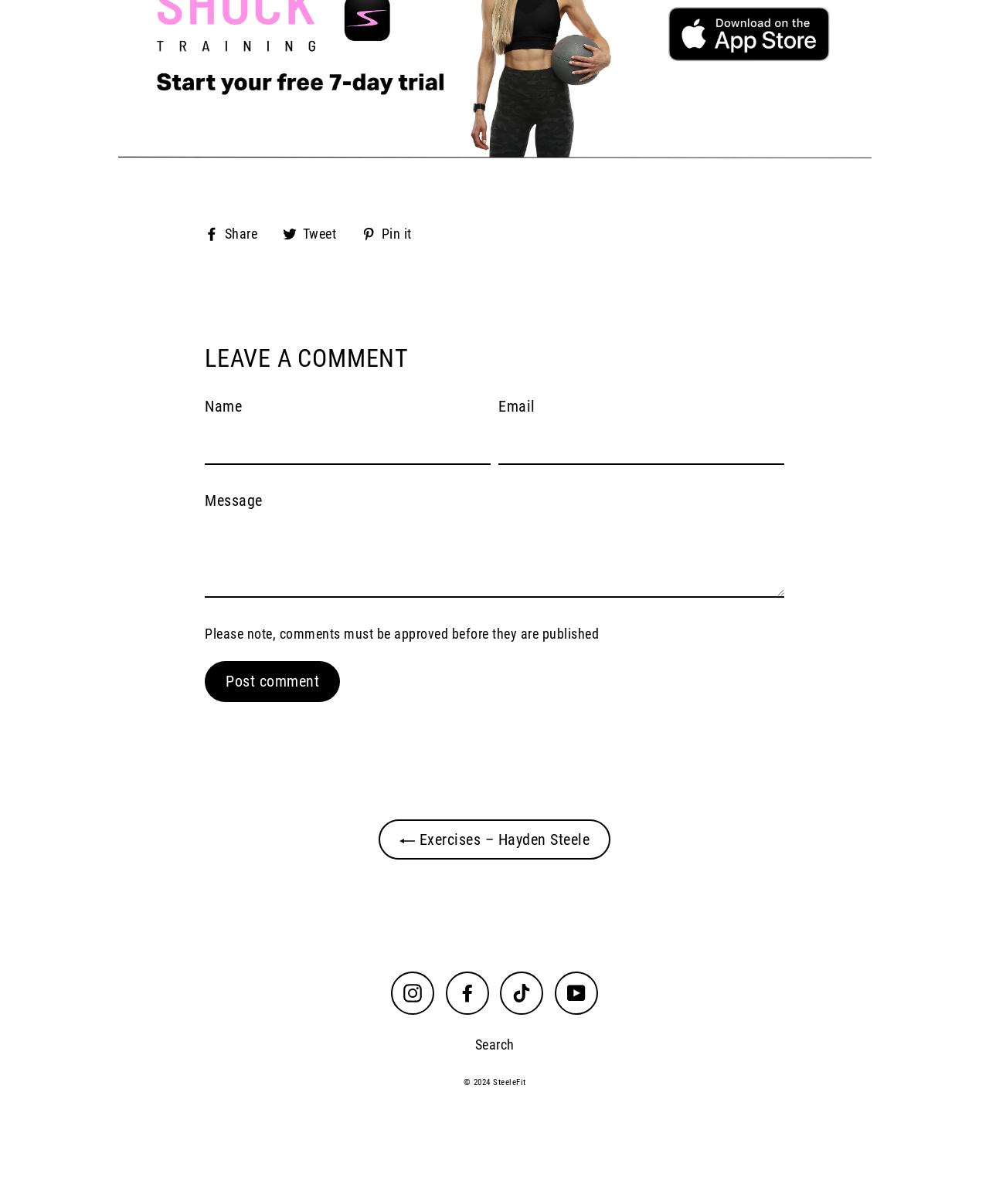Identify the bounding box coordinates of the specific part of the webpage to click to complete this instruction: "Leave a comment".

[0.207, 0.282, 0.793, 0.315]